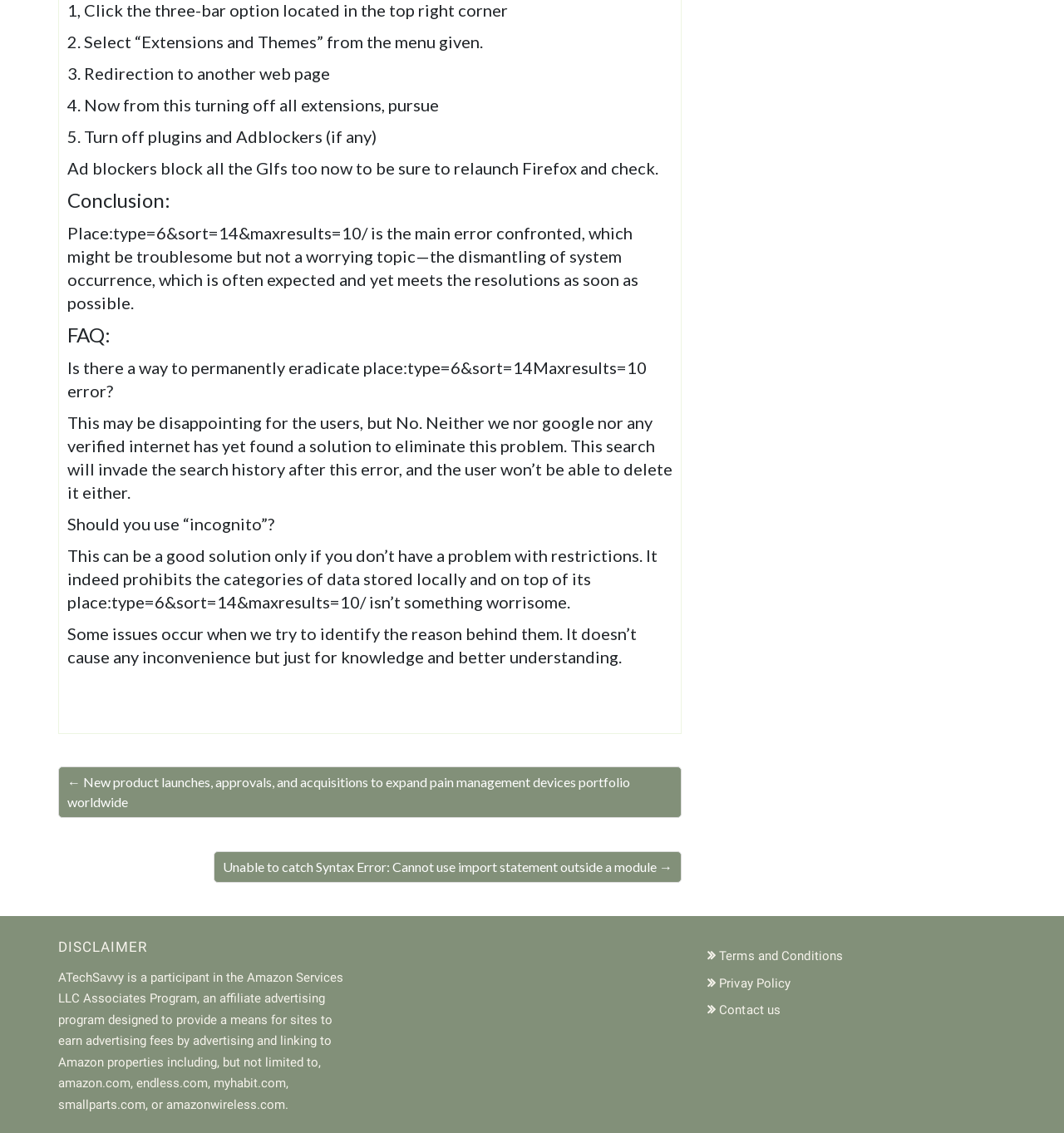What is the purpose of using incognito mode?
Please answer using one word or phrase, based on the screenshot.

To prohibit data storage